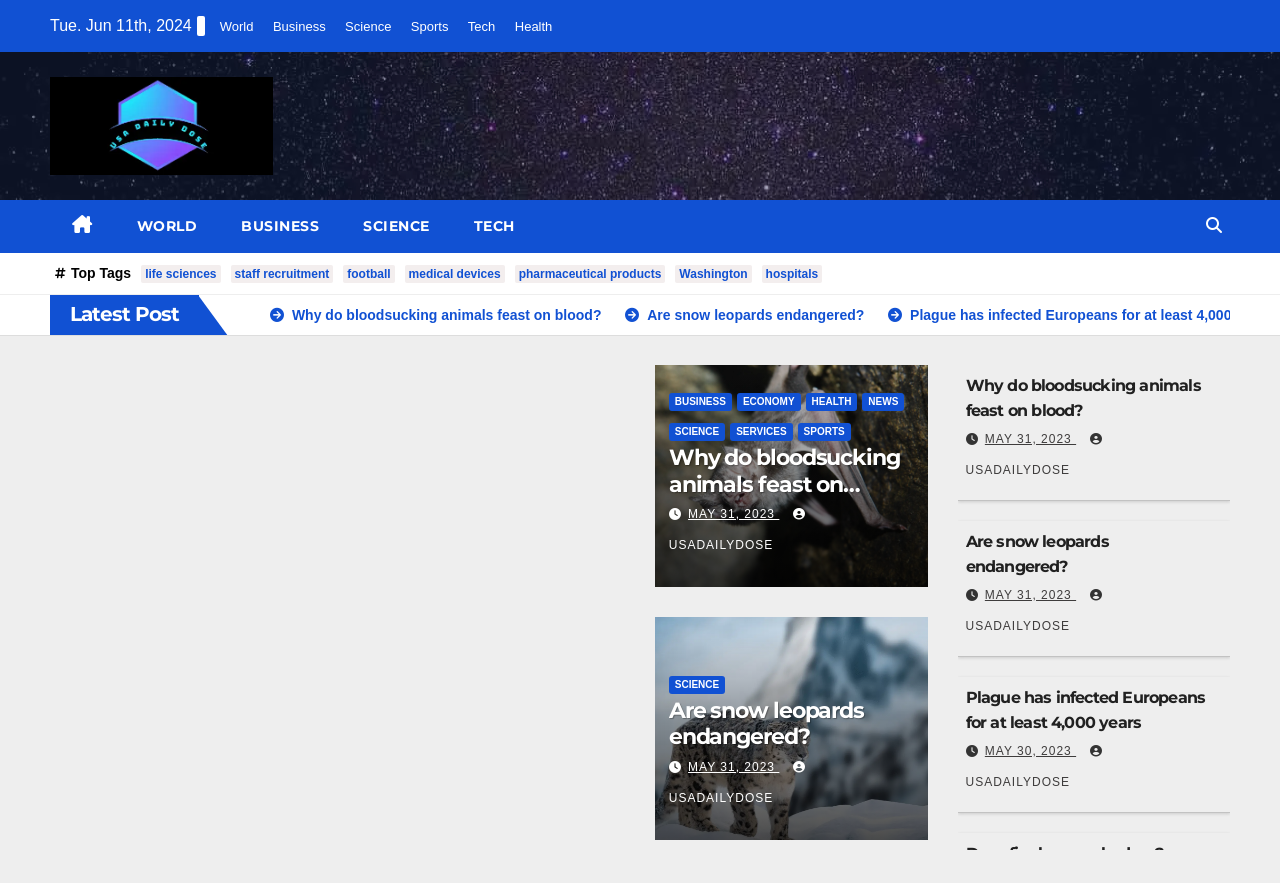Pinpoint the bounding box coordinates of the clickable area necessary to execute the following instruction: "Click on the 'Science' link". The coordinates should be given as four float numbers between 0 and 1, namely [left, top, right, bottom].

[0.27, 0.022, 0.306, 0.039]